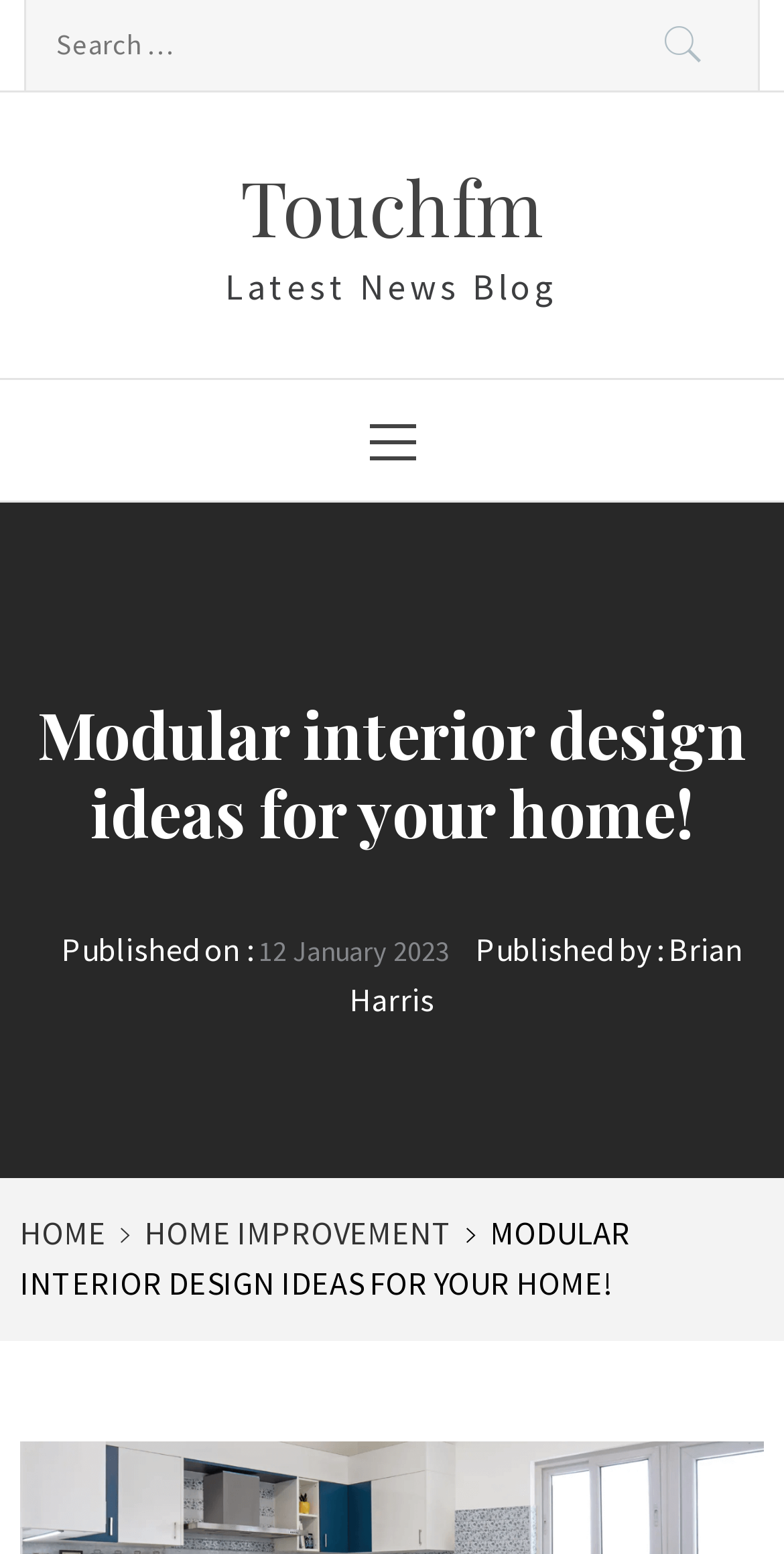Create an elaborate caption for the webpage.

This webpage is about modular interior design ideas for homeowners. At the top, there is a search bar with a "Search for:" label and a "Search" button to the right. Below the search bar, there is a link to the website's homepage, "Touchfm", and a heading that reads "Modular interior design ideas for your home!". 

To the right of the heading, there is a section with the title "Latest News Blog". Below this section, there is a primary menu with several options. The main content of the webpage is an article with a publication date of "12 January 2023" and an author, "Brian Harris". 

At the bottom of the page, there is a navigation section with breadcrumbs, showing the path from the homepage to the current article. The breadcrumbs include links to "HOME", "HOME IMPROVEMENT", and the current article, "MODULAR INTERIOR DESIGN IDEAS FOR YOUR HOME!".